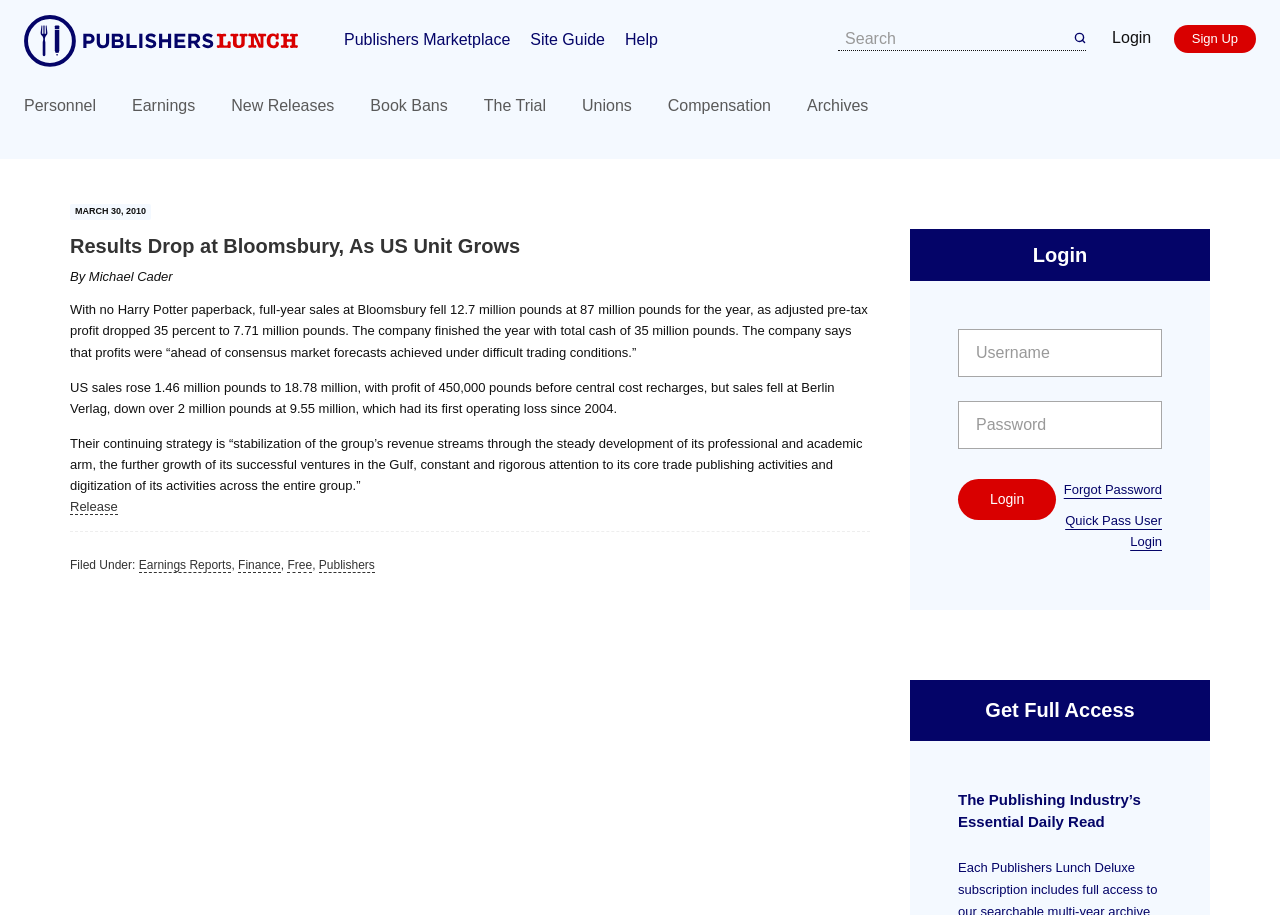Please extract and provide the main headline of the webpage.

Results Drop at Bloomsbury, As US Unit Grows